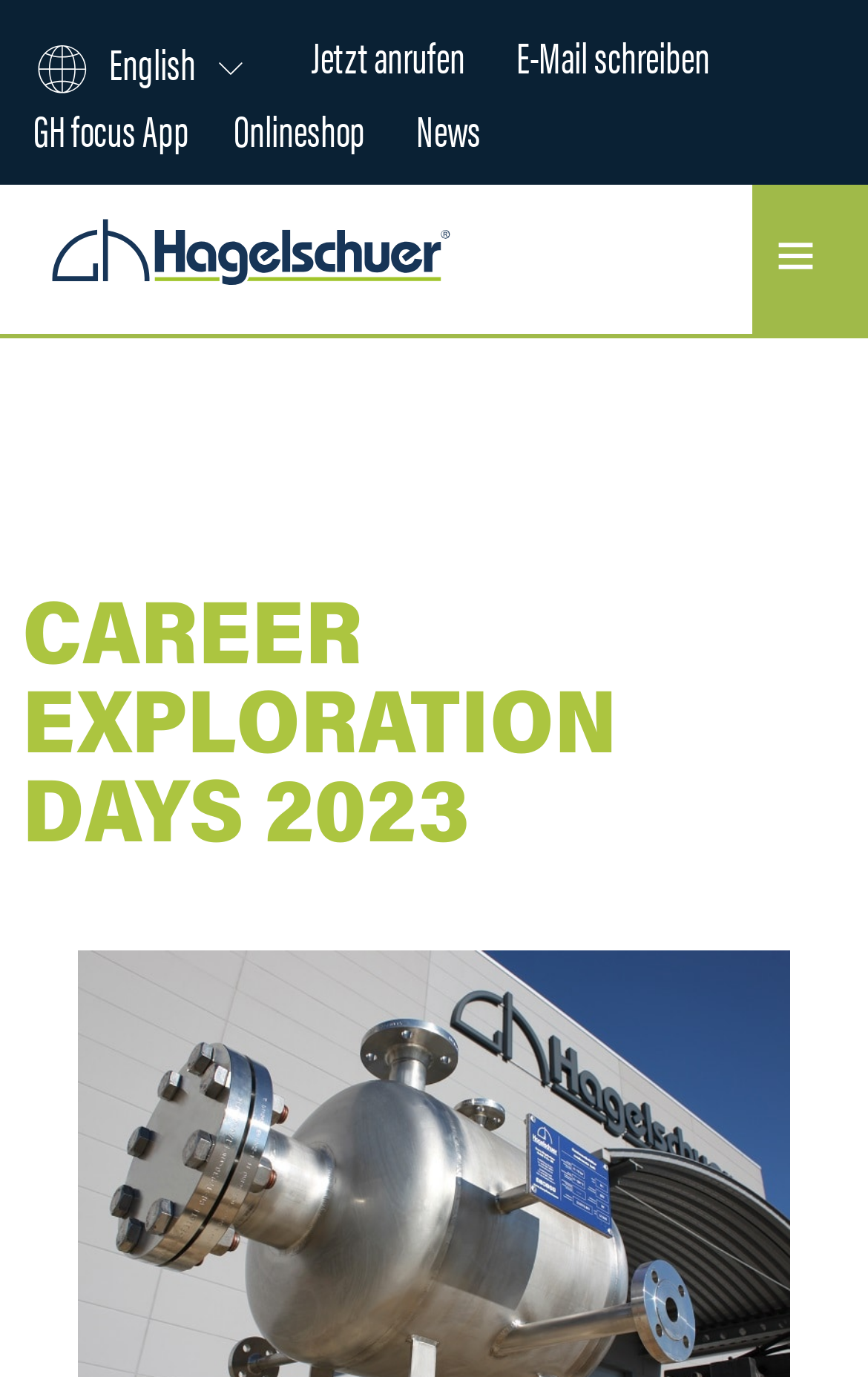Given the following UI element description: "Rent hot water boilers", find the bounding box coordinates in the webpage screenshot.

[0.141, 0.59, 0.51, 0.647]